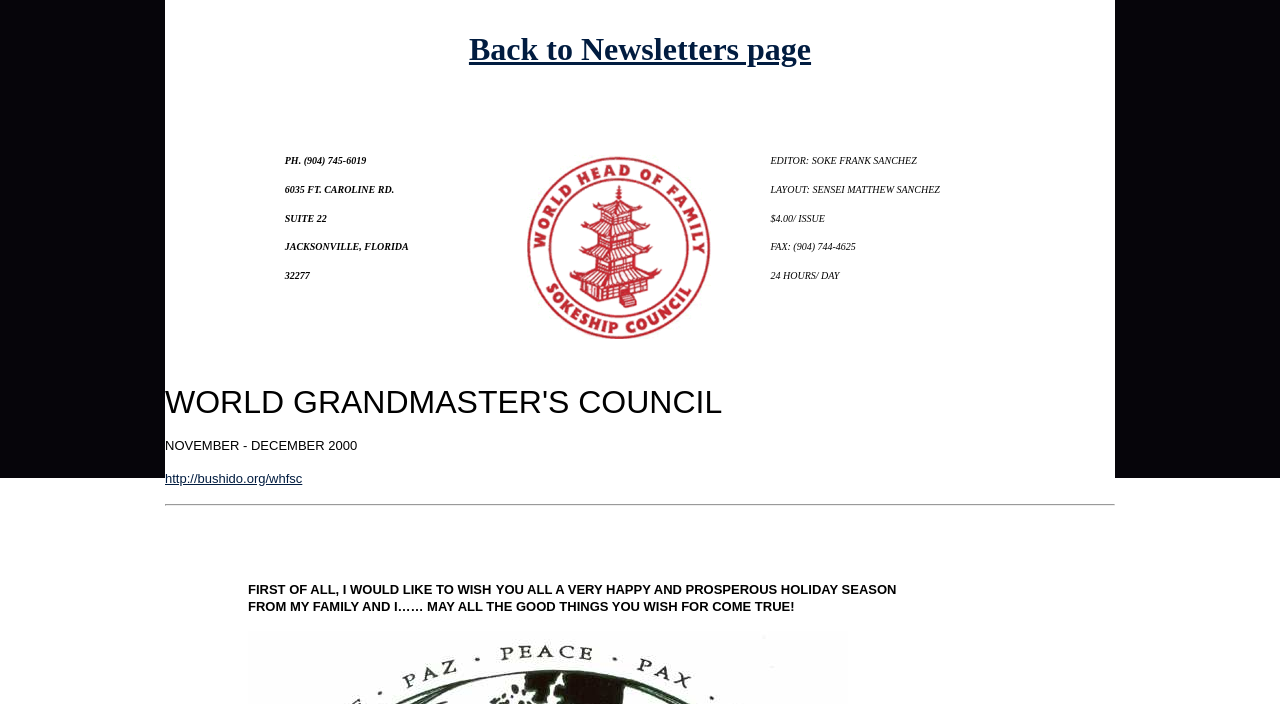What is the fax number?
Identify the answer in the screenshot and reply with a single word or phrase.

(904) 744-4625